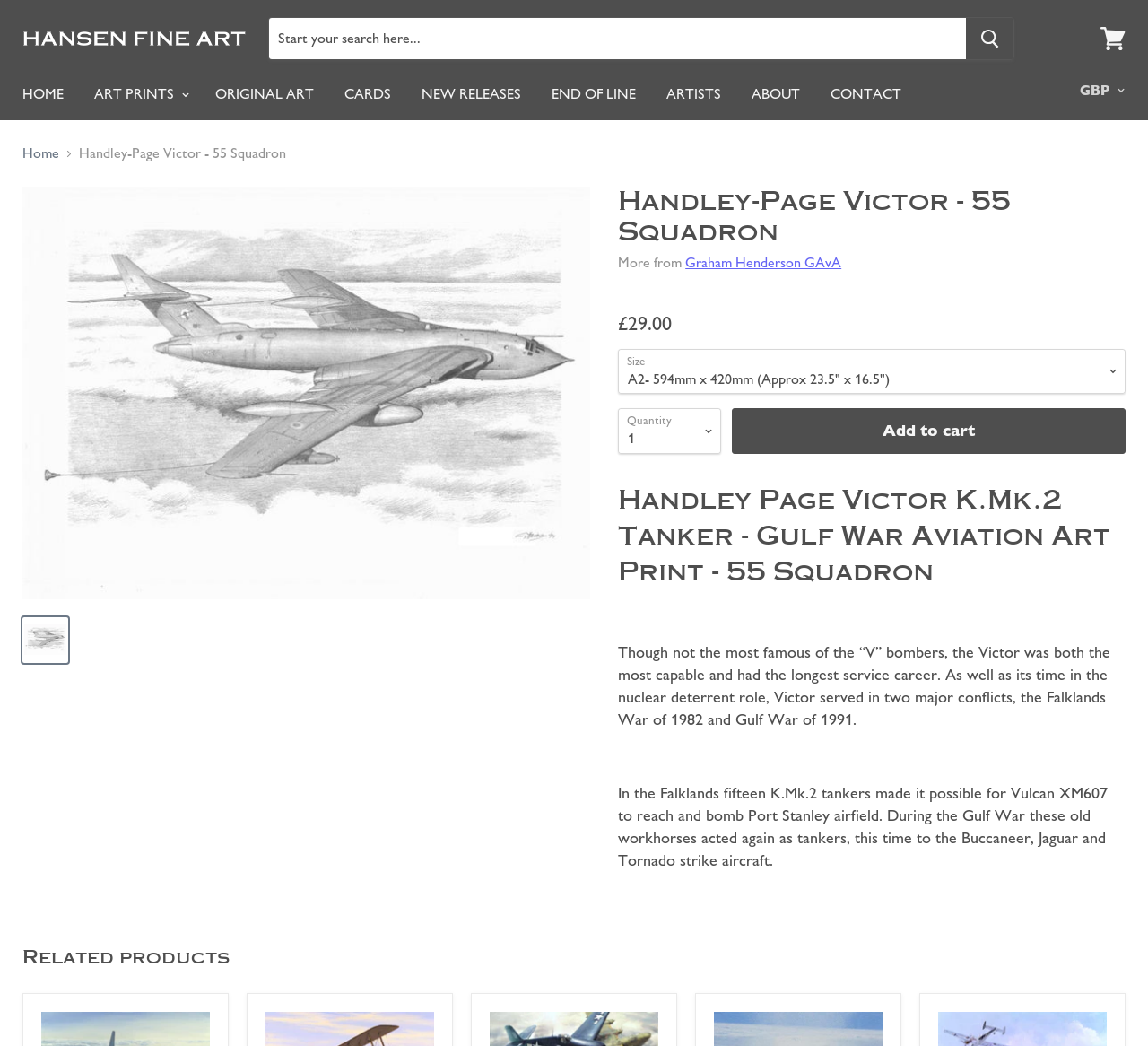What is the price of the art print?
Ensure your answer is thorough and detailed.

I found the answer by looking at the text on the webpage, specifically the section that describes the product details, where it says '£29.00'.